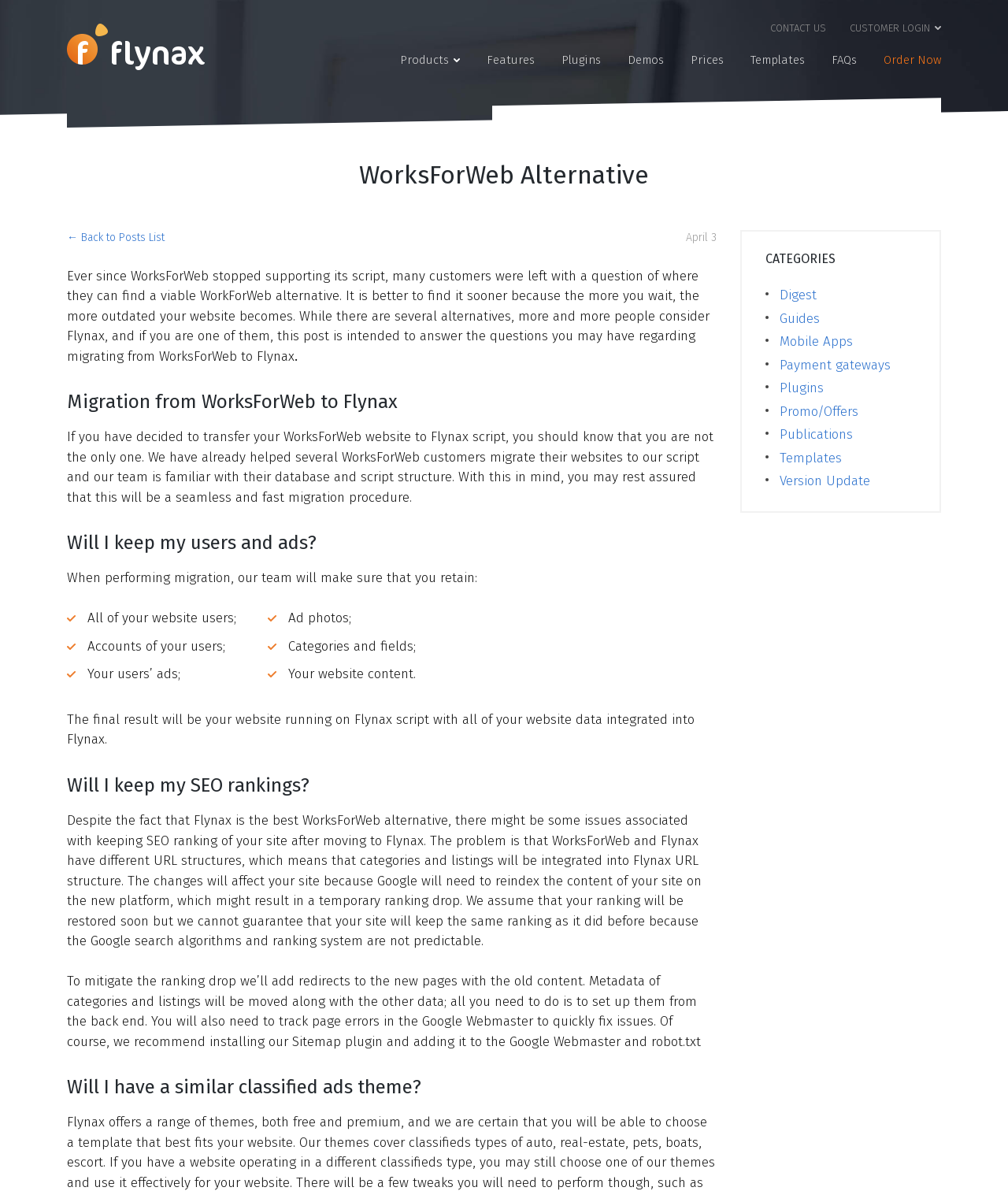For the following element description, predict the bounding box coordinates in the format (top-left x, top-left y, bottom-right x, bottom-right y). All values should be floating point numbers between 0 and 1. Description: Features

[0.483, 0.046, 0.53, 0.056]